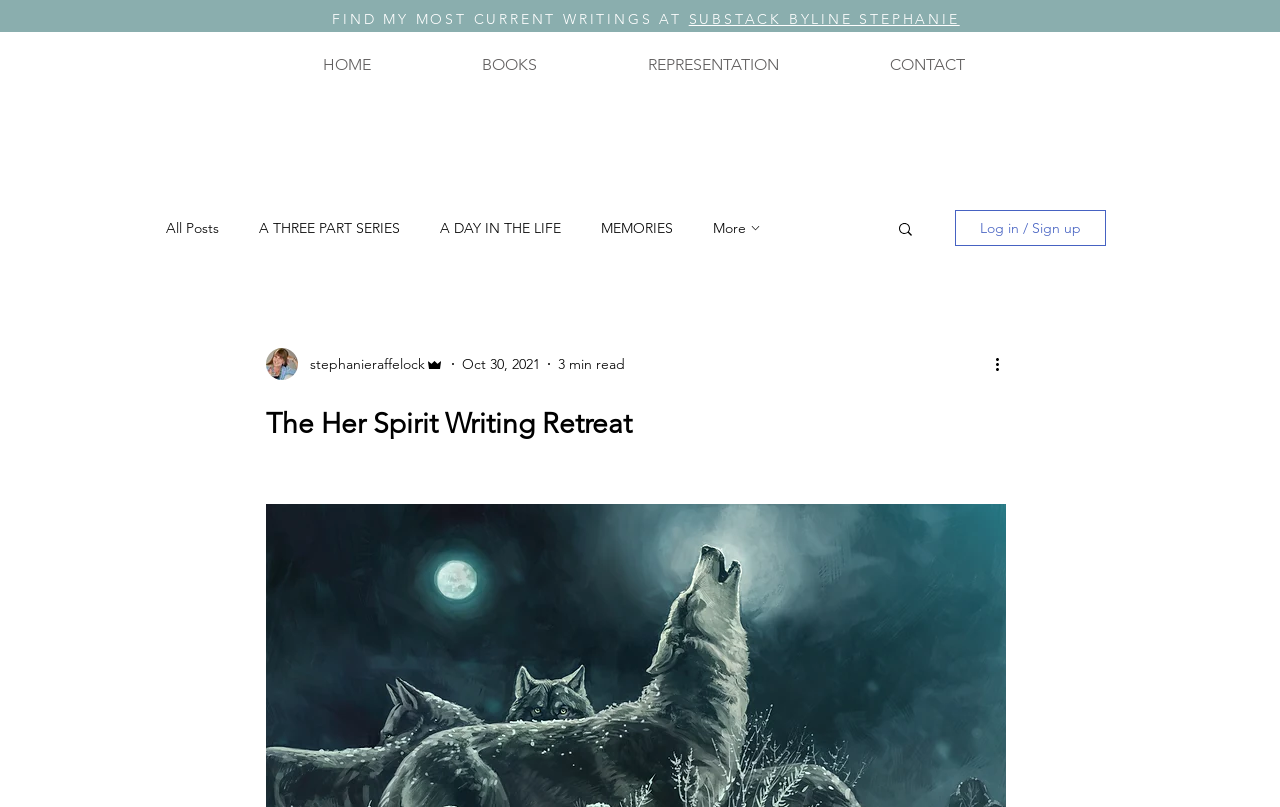Locate the bounding box coordinates of the area where you should click to accomplish the instruction: "search for something".

[0.7, 0.273, 0.715, 0.299]